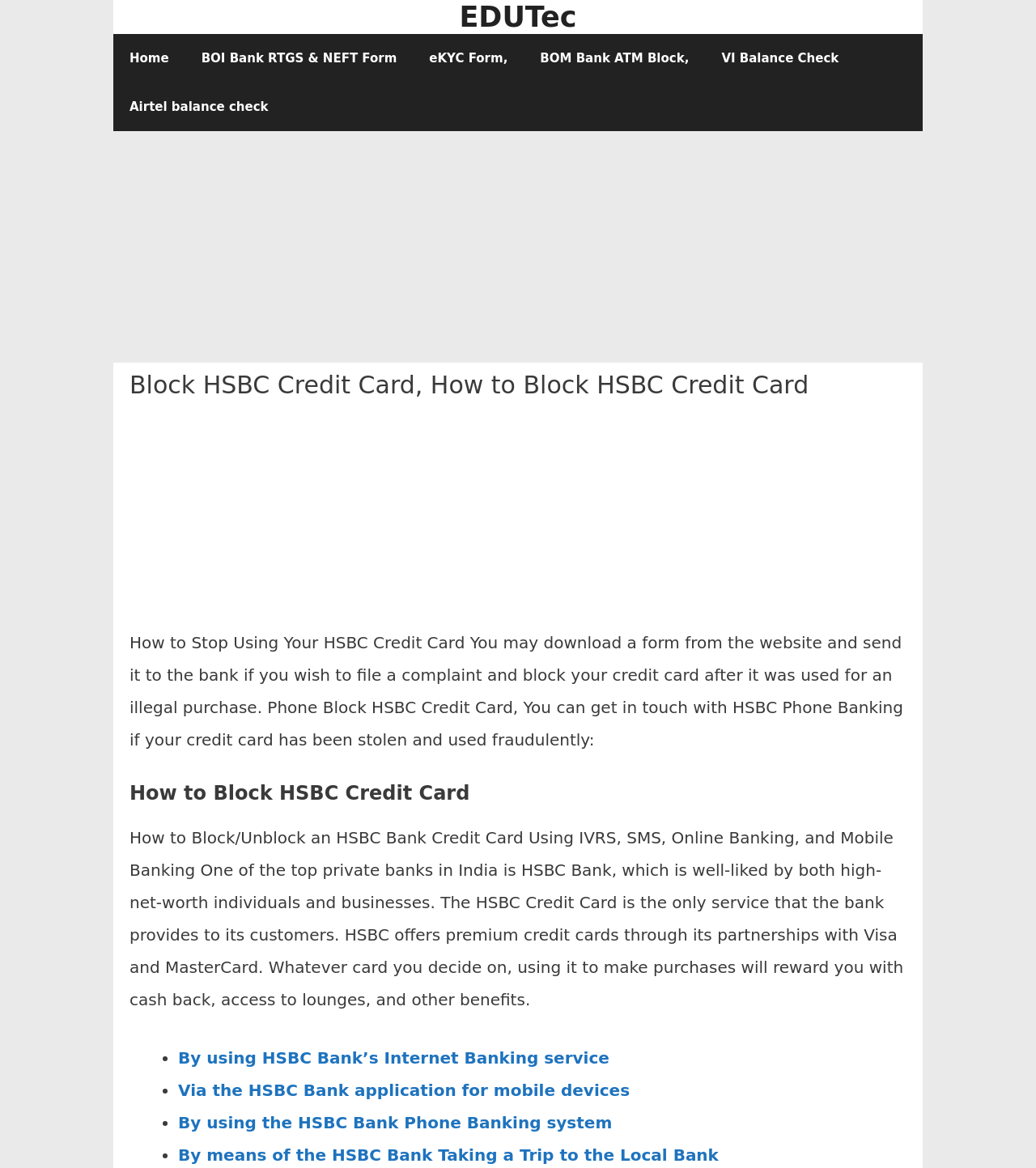Locate the bounding box of the UI element described in the following text: "BOM Bank ATM Block,".

[0.506, 0.029, 0.681, 0.071]